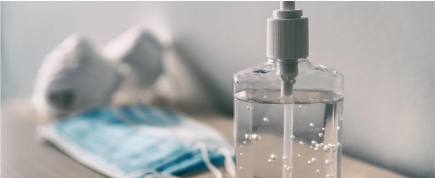Use a single word or phrase to answer the question:
What type of masks are in the background?

Face mask and surgical mask